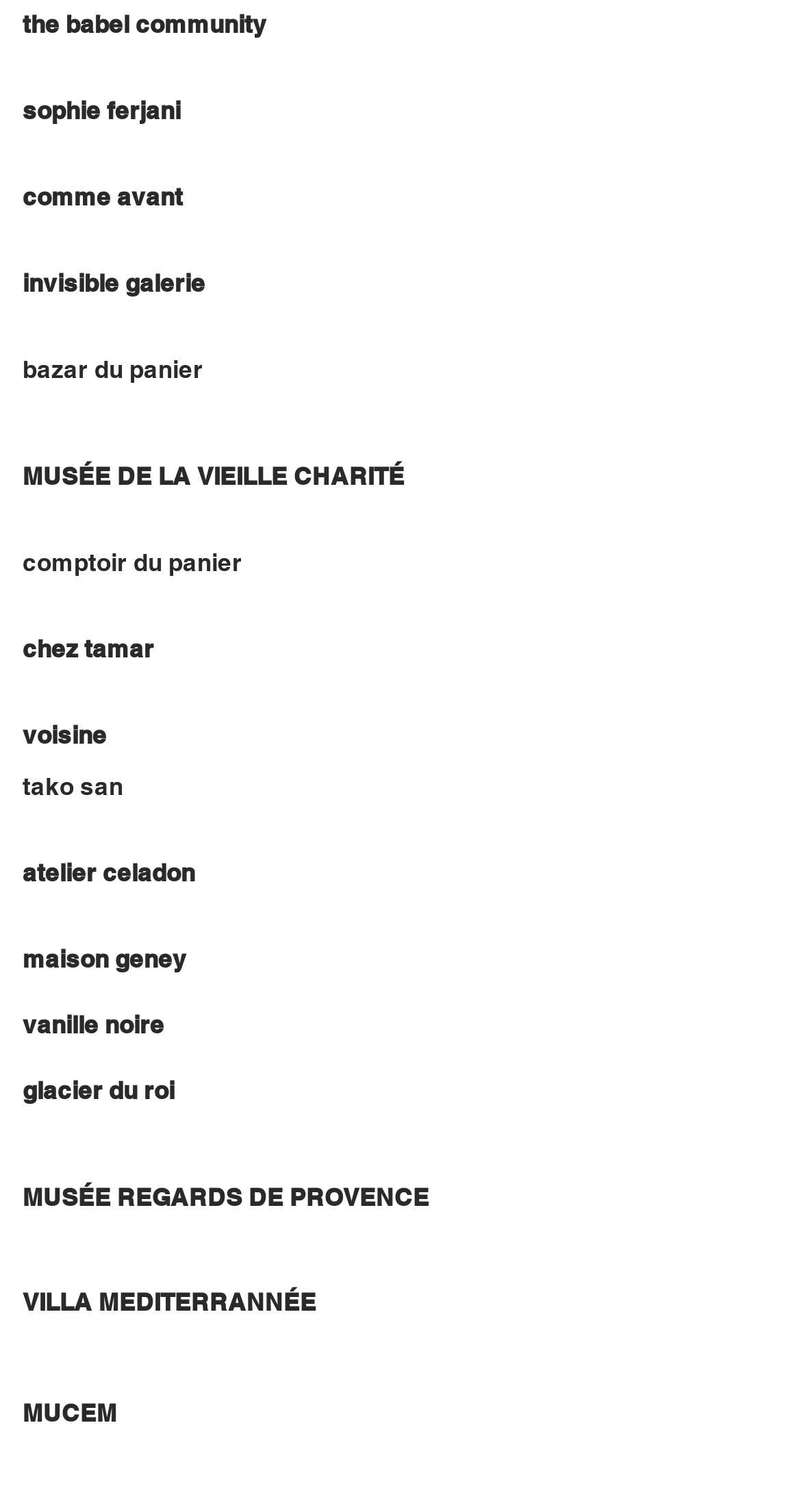Indicate the bounding box coordinates of the element that must be clicked to execute the instruction: "go to MUSÉE DE LA VIEILLE CHARITÉ". The coordinates should be given as four float numbers between 0 and 1, i.e., [left, top, right, bottom].

[0.028, 0.287, 0.659, 0.344]